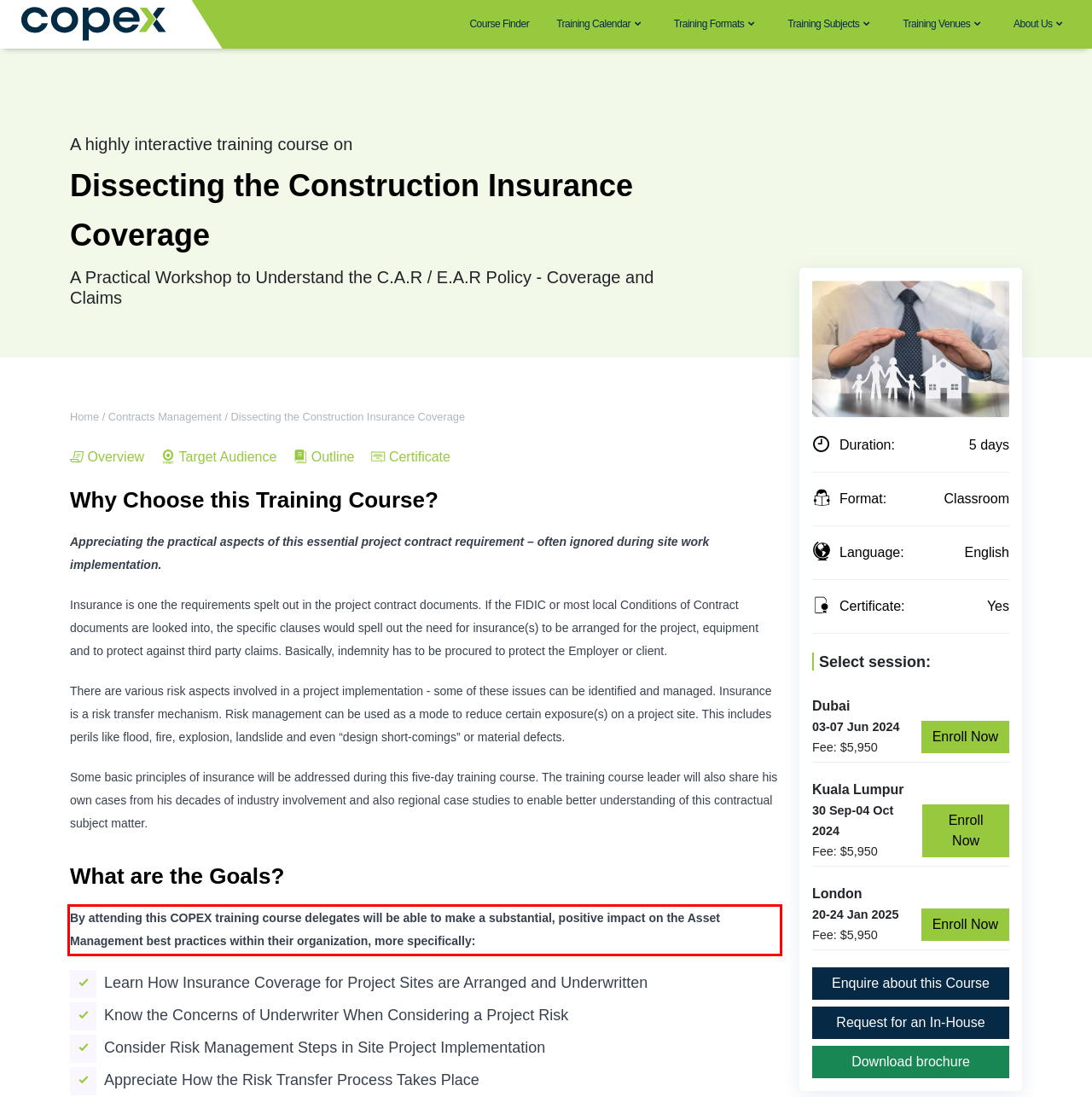Using the provided webpage screenshot, identify and read the text within the red rectangle bounding box.

By attending this COPEX training course delegates will be able to make a substantial, positive impact on the Asset Management best practices within their organization, more specifically: